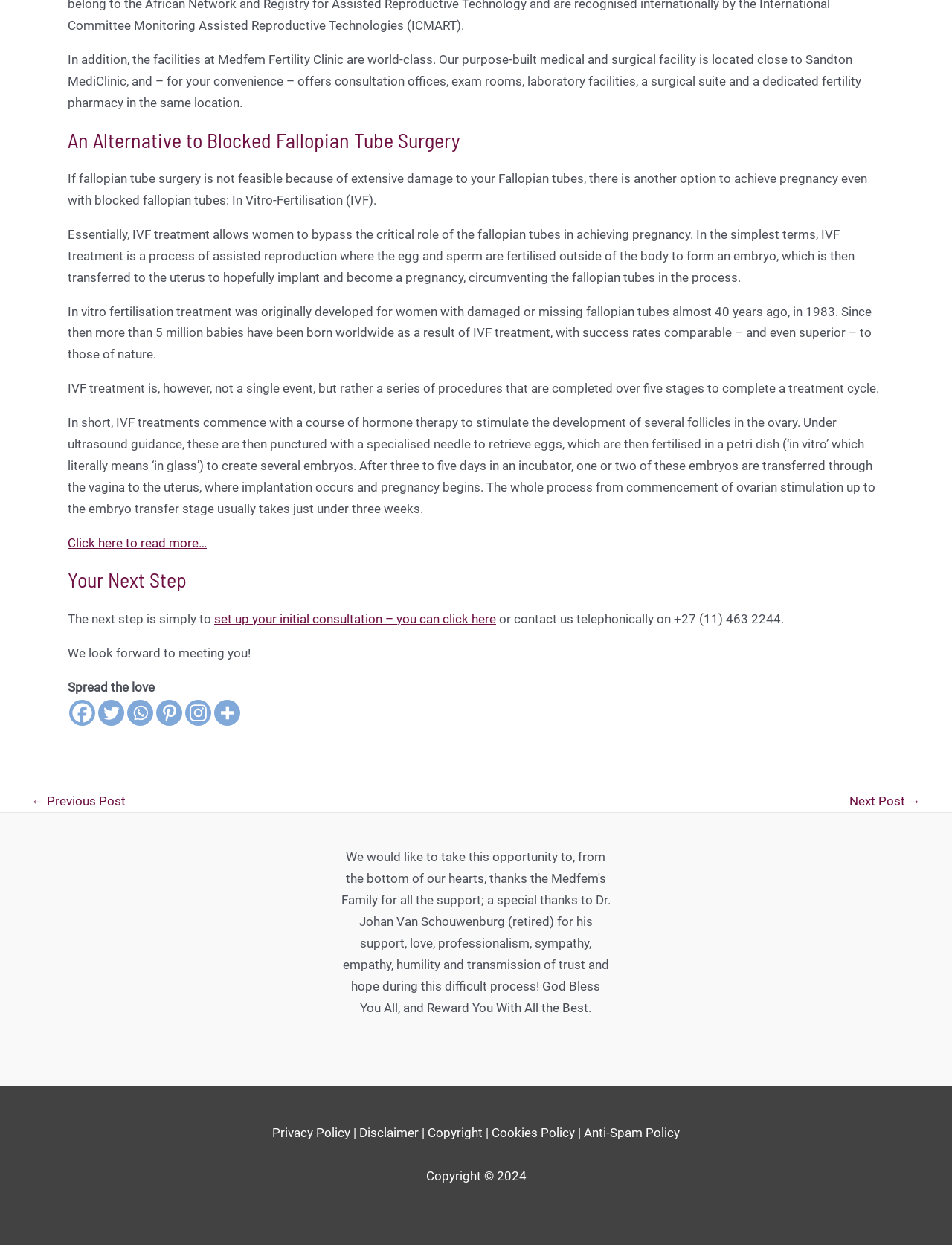Provide your answer to the question using just one word or phrase: What social media platforms can users share content from this webpage?

Facebook, Twitter, Instagram, etc.